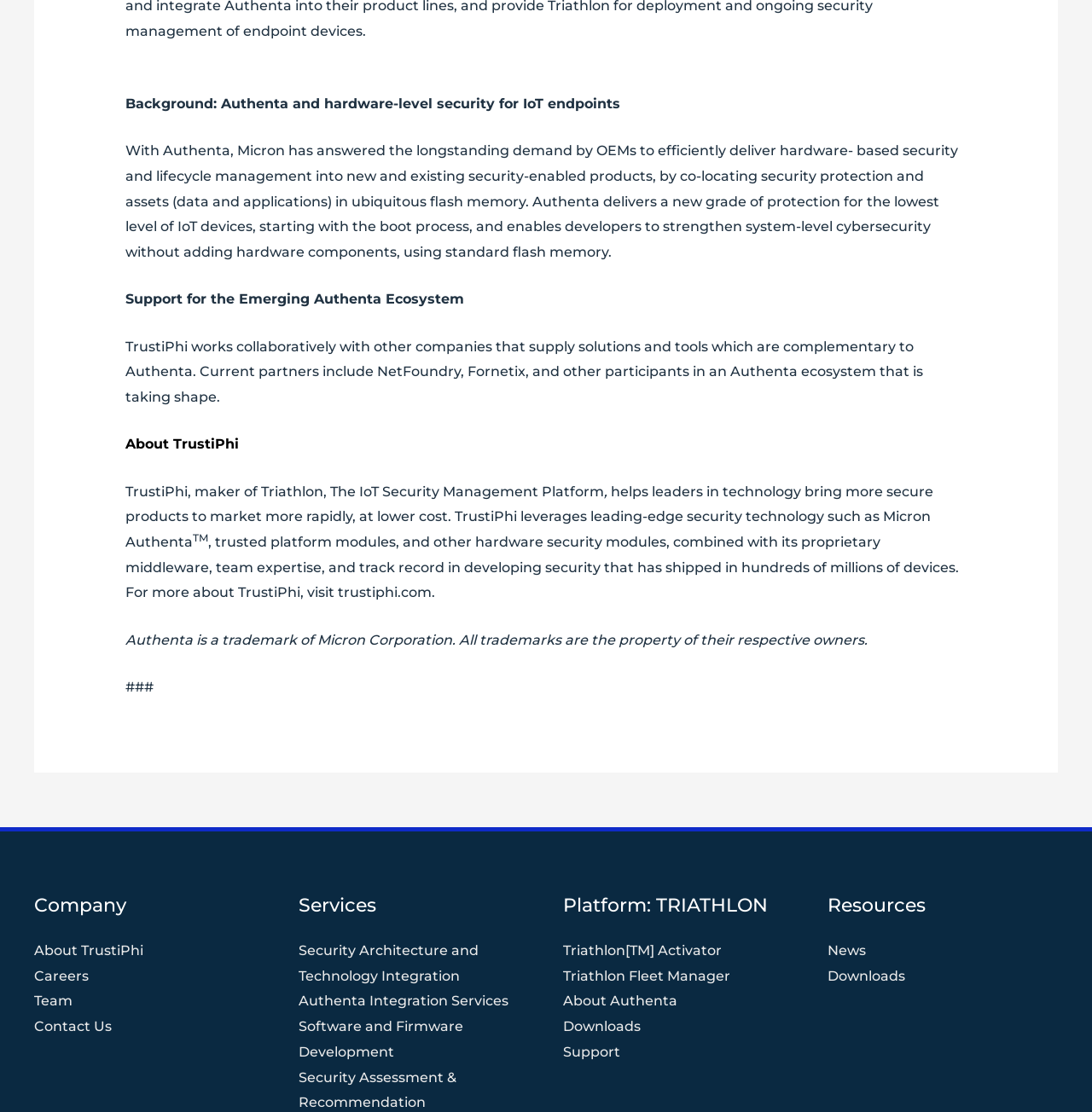Give a one-word or phrase response to the following question: What is the name of the company that makes Triathlon?

TrustiPhi